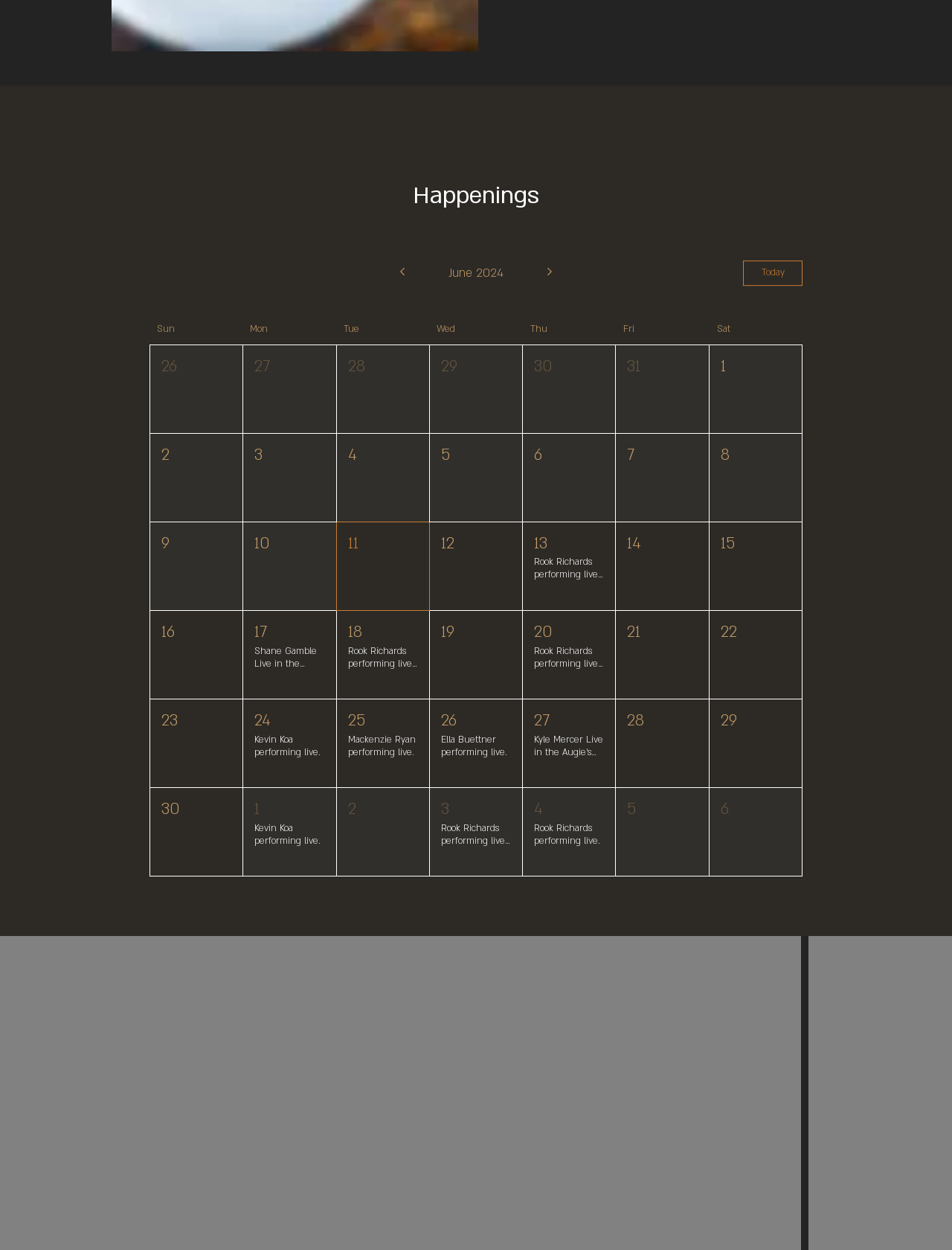How many days are displayed in the calendar?
Provide a detailed and extensive answer to the question.

The calendar displays 31 days, from 26 to 31 in the first row, and then 1 to 30 in the subsequent rows.